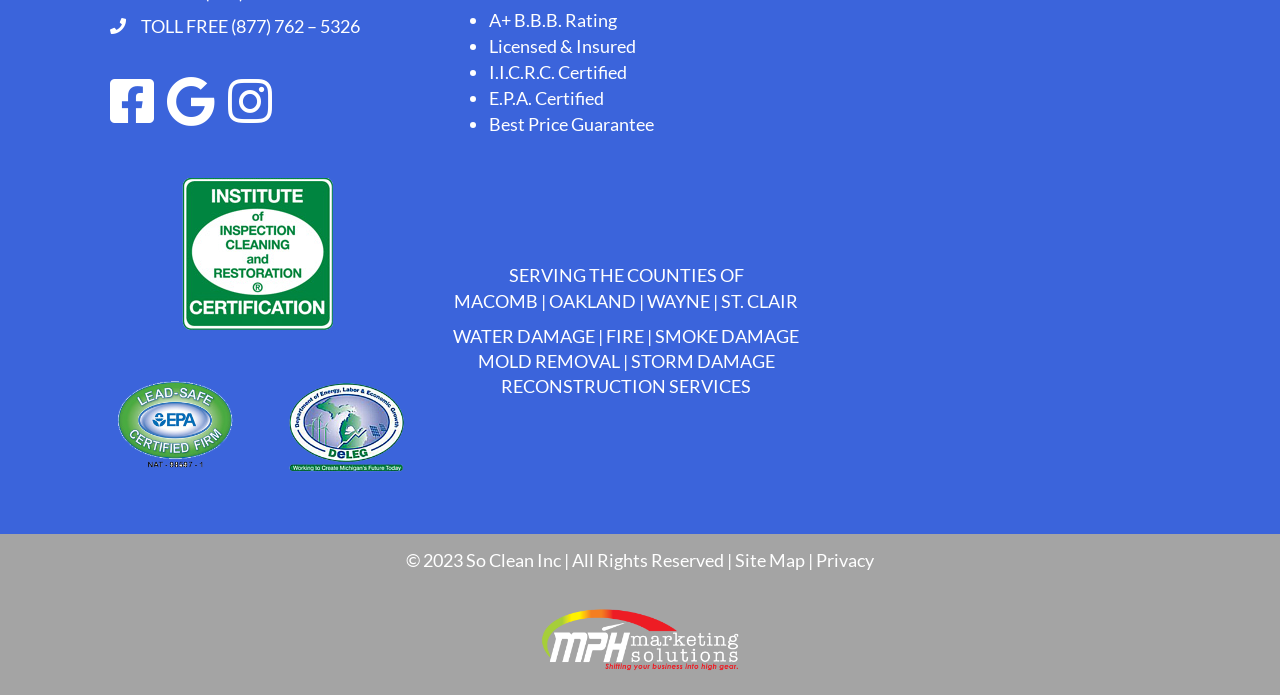What is the phone number on the top?
Please provide a single word or phrase as your answer based on the screenshot.

877 762 5326